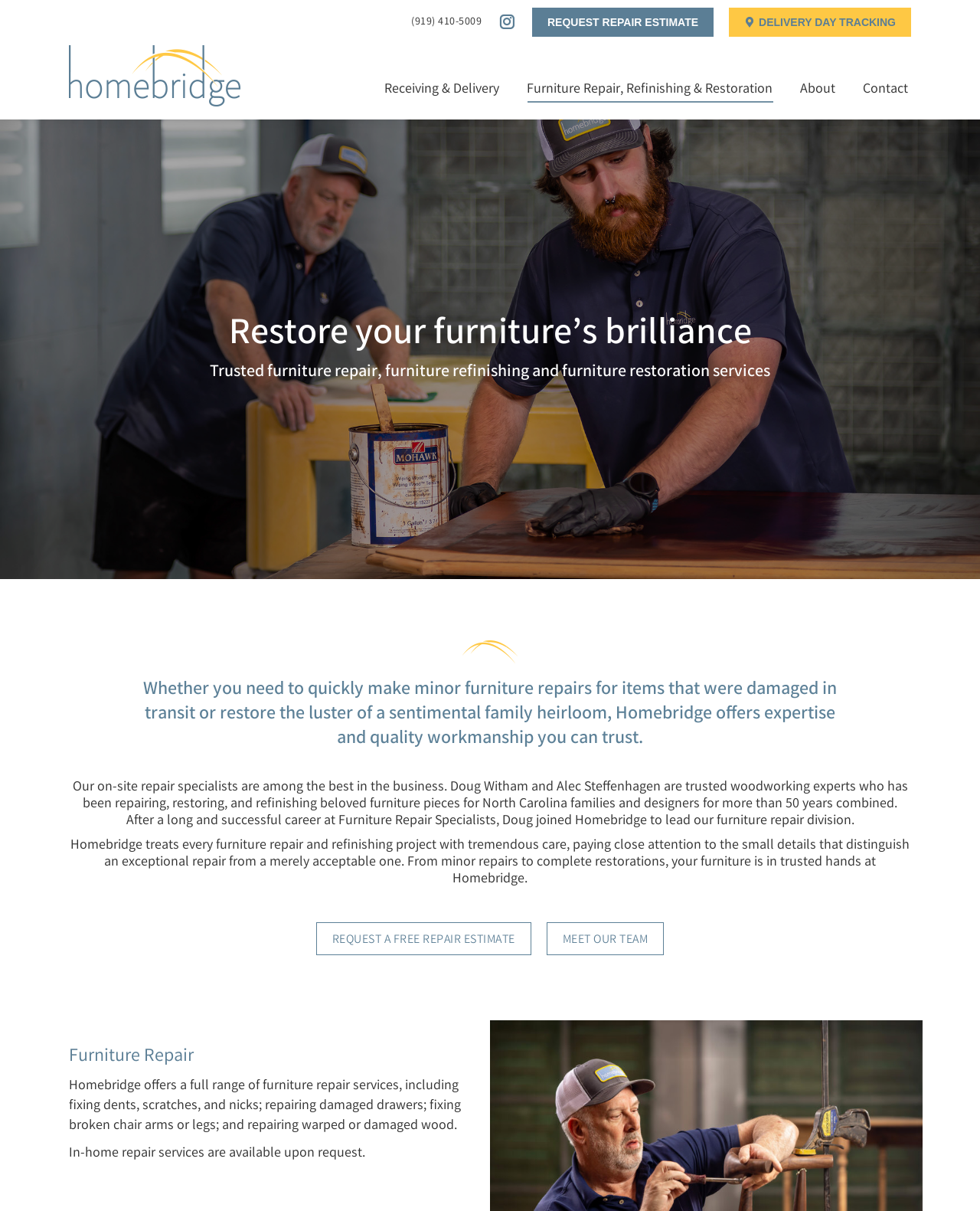Please find the bounding box coordinates in the format (top-left x, top-left y, bottom-right x, bottom-right y) for the given element description. Ensure the coordinates are floating point numbers between 0 and 1. Description: About

[0.813, 0.052, 0.855, 0.096]